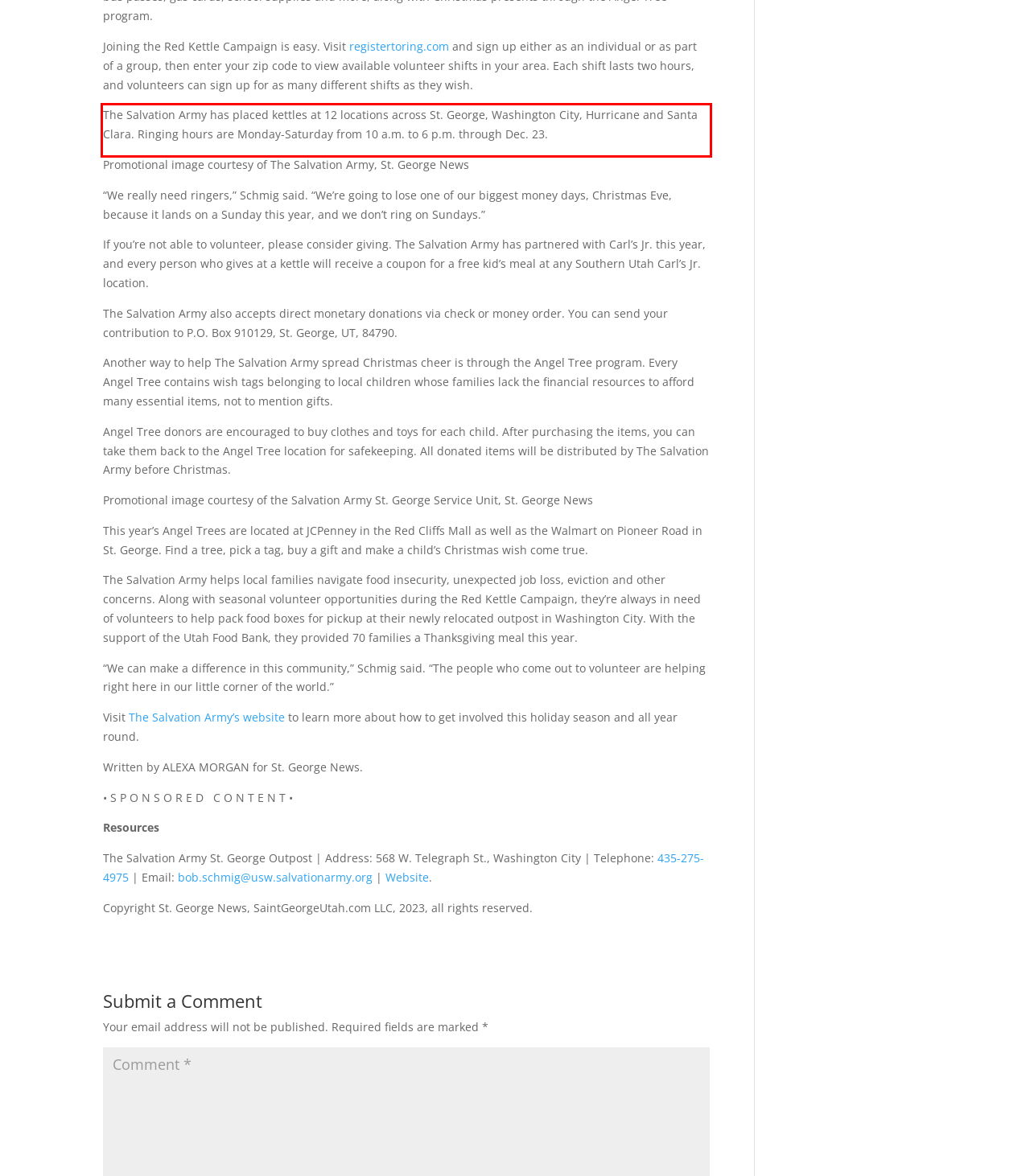Given a webpage screenshot, identify the text inside the red bounding box using OCR and extract it.

The Salvation Army has placed kettles at 12 locations across St. George, Washington City, Hurricane and Santa Clara. Ringing hours are Monday-Saturday from 10 a.m. to 6 p.m. through Dec. 23.